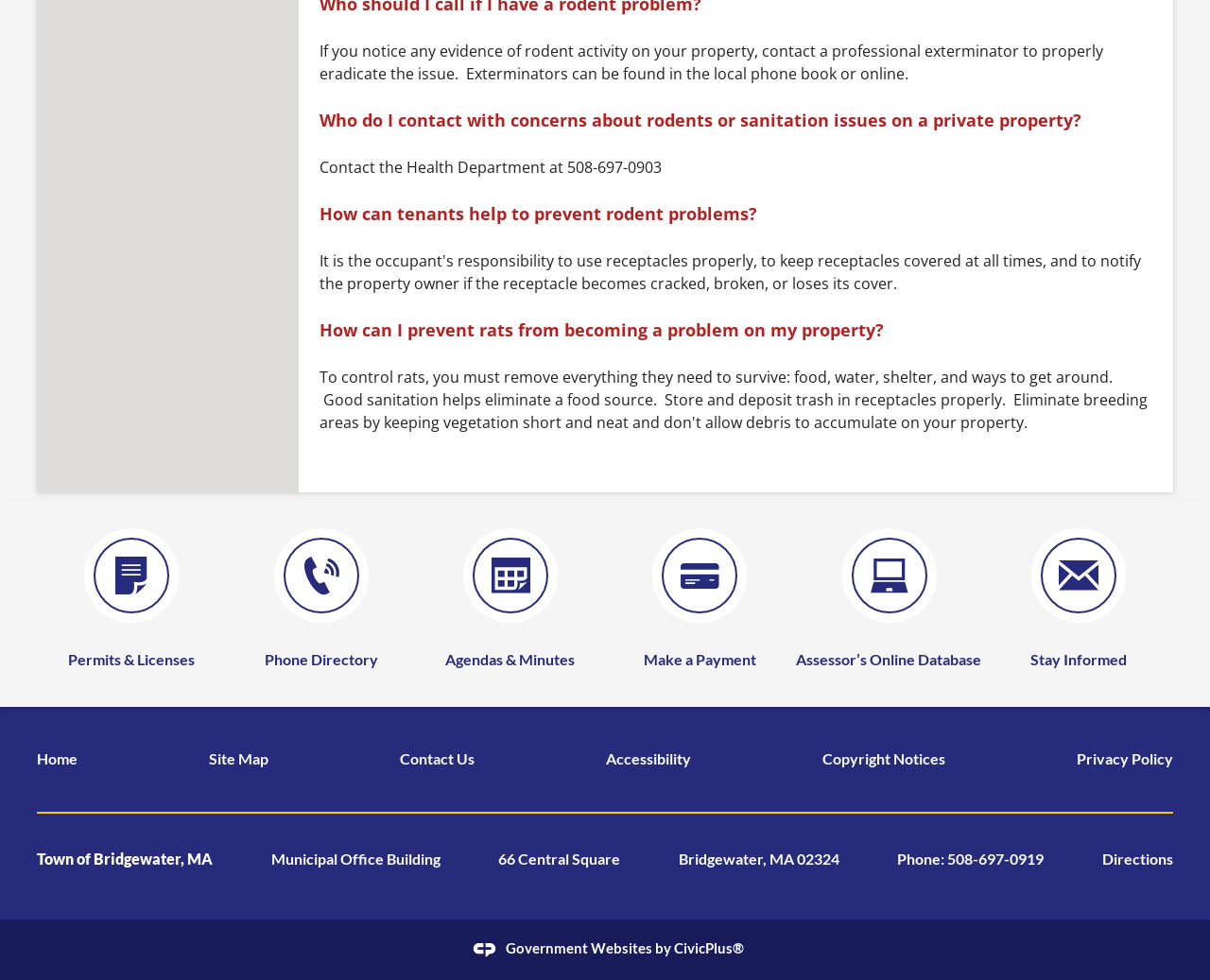What are the quick links available on the webpage?
Please provide a single word or phrase as your answer based on the image.

Home, Site Map, Contact Us, Accessibility, Copyright Notices, Privacy Policy